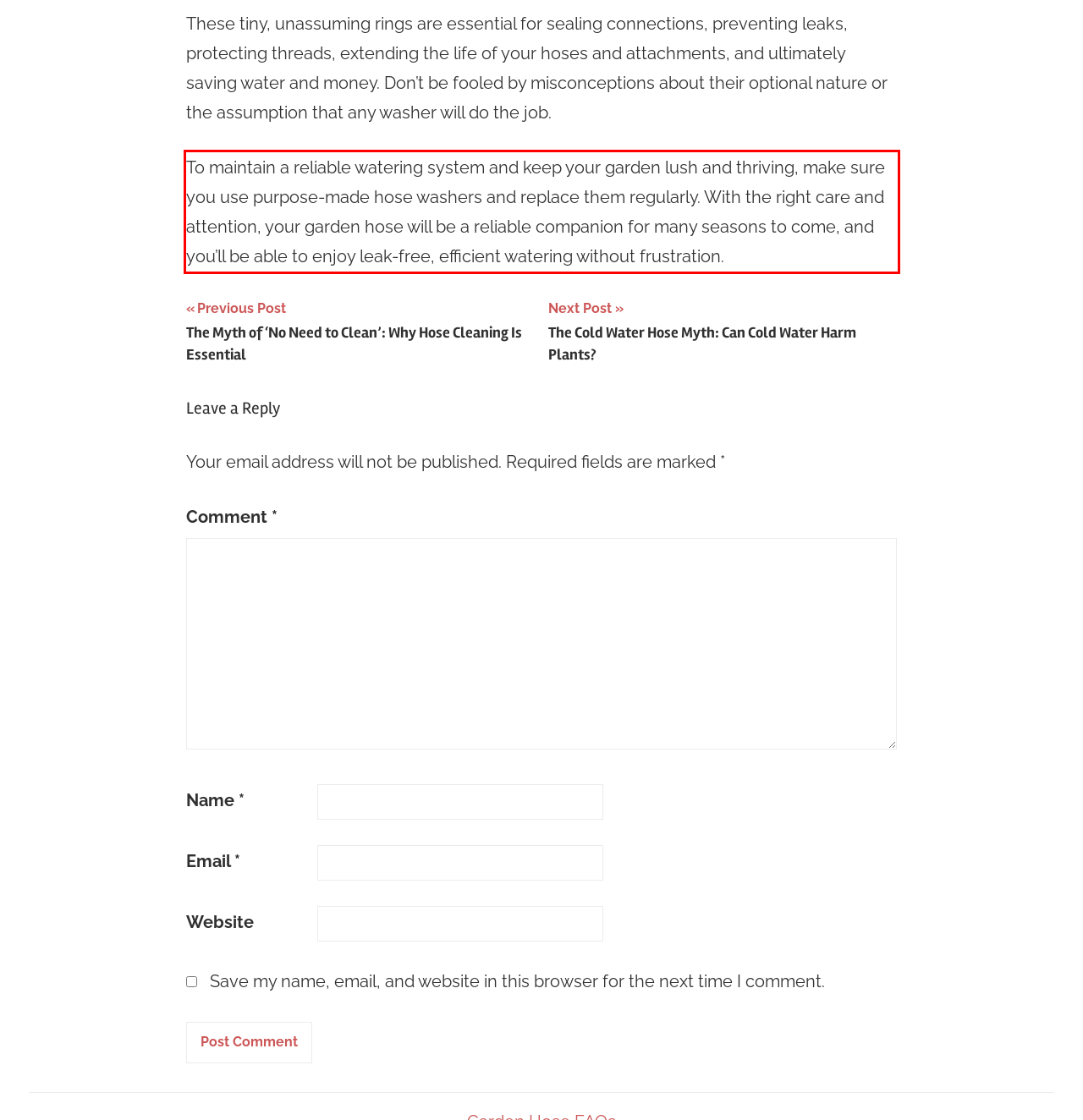By examining the provided screenshot of a webpage, recognize the text within the red bounding box and generate its text content.

To maintain a reliable watering system and keep your garden lush and thriving, make sure you use purpose-made hose washers and replace them regularly. With the right care and attention, your garden hose will be a reliable companion for many seasons to come, and you’ll be able to enjoy leak-free, efficient watering without frustration.